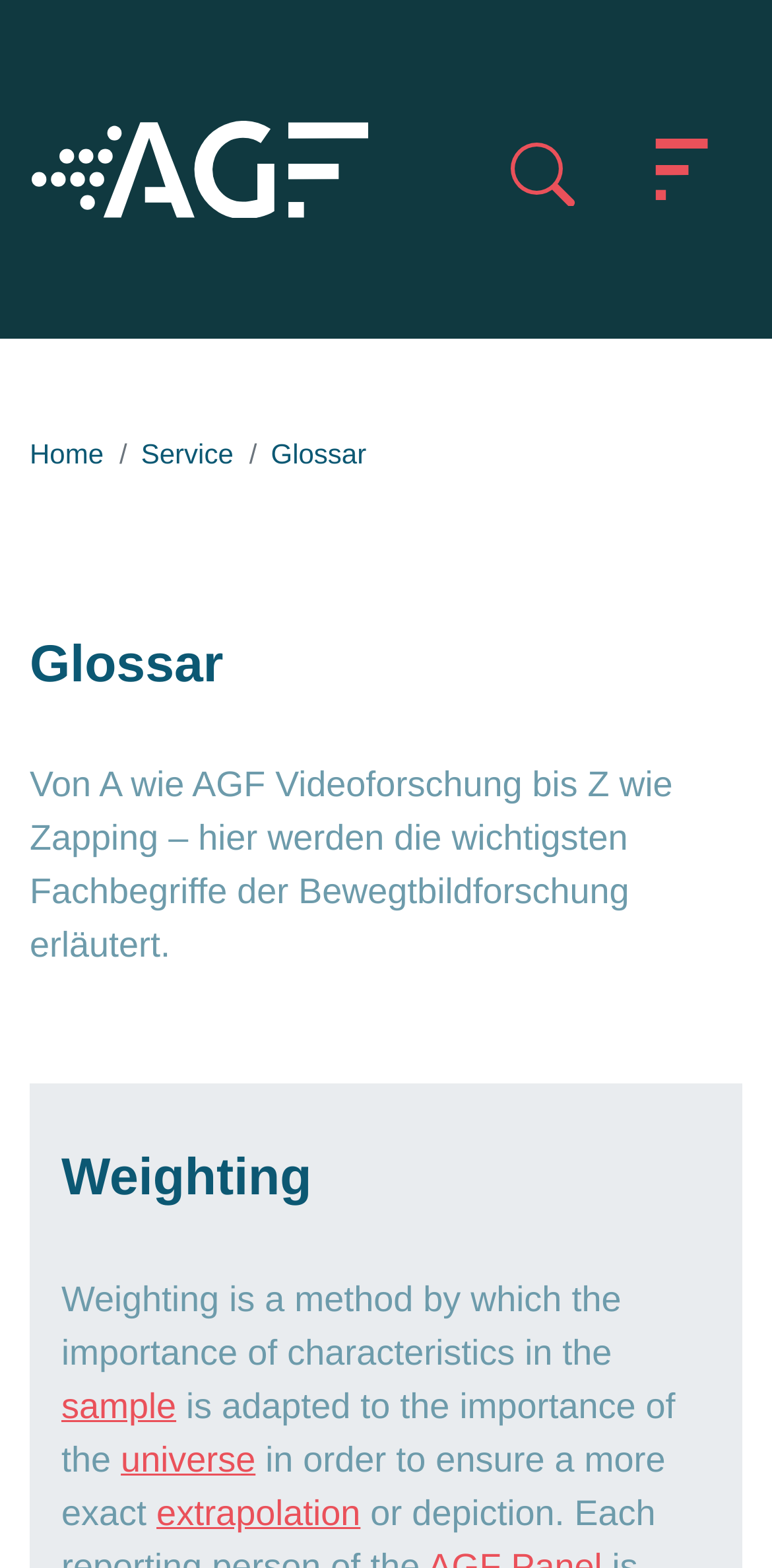Please give a succinct answer to the question in one word or phrase:
What is the topic of the first explained term?

Weighting